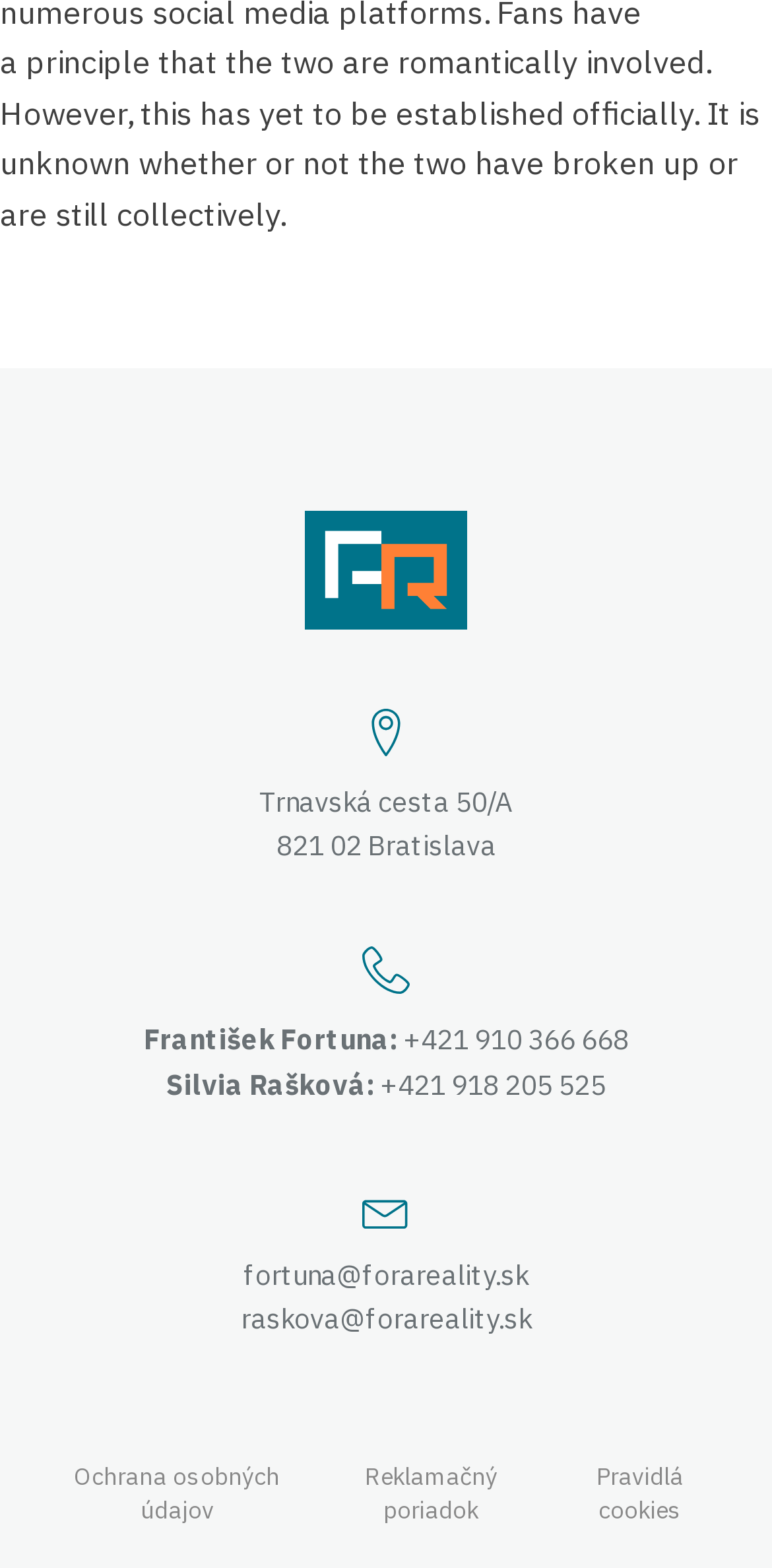What is the name of the person listed first?
Analyze the image and deliver a detailed answer to the question.

I looked at the static text elements and found that the name 'František Fortuna:' is listed first, above the phone number and email.